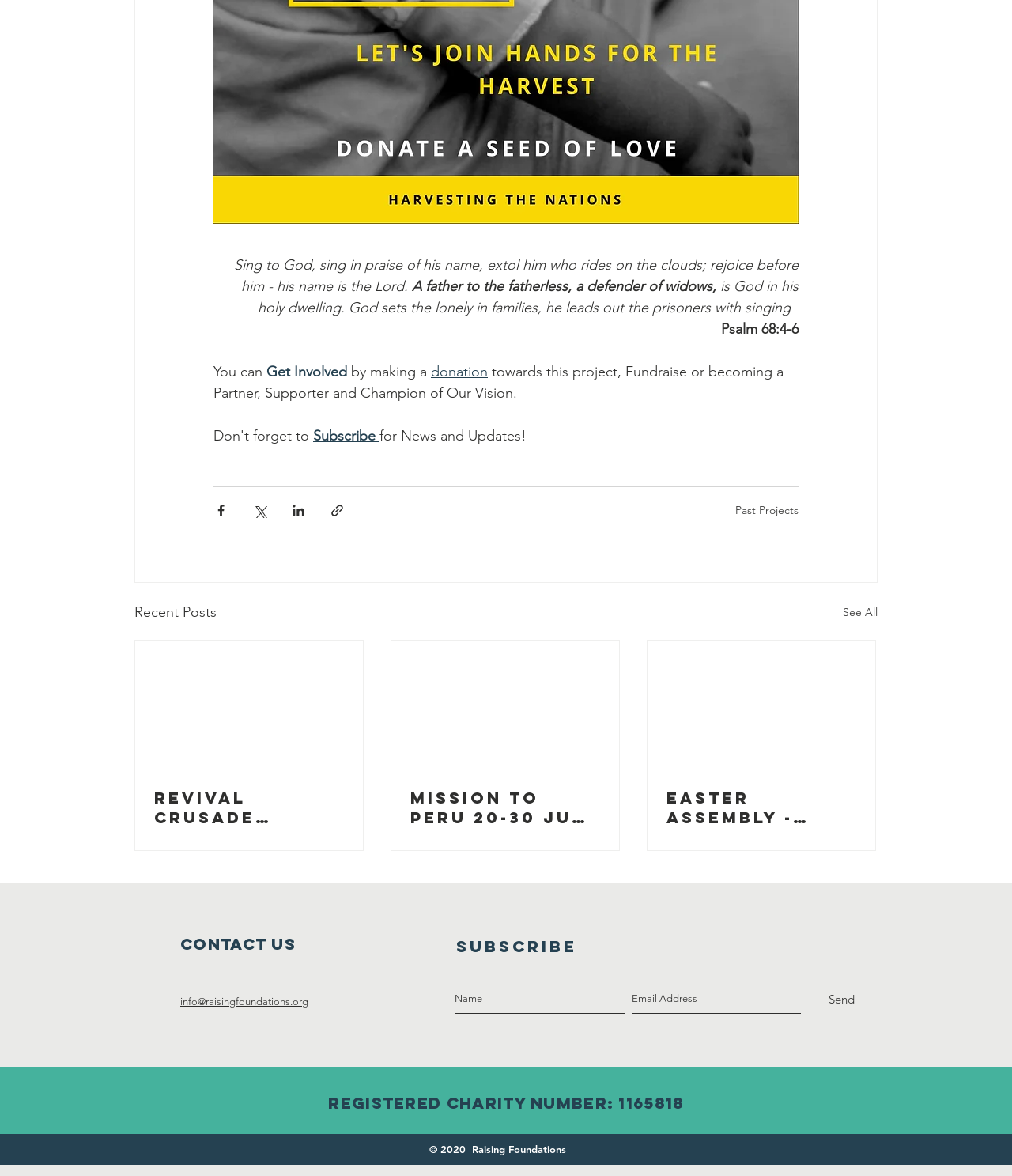Respond to the question below with a single word or phrase: What is the name of the organization?

Raising Foundations